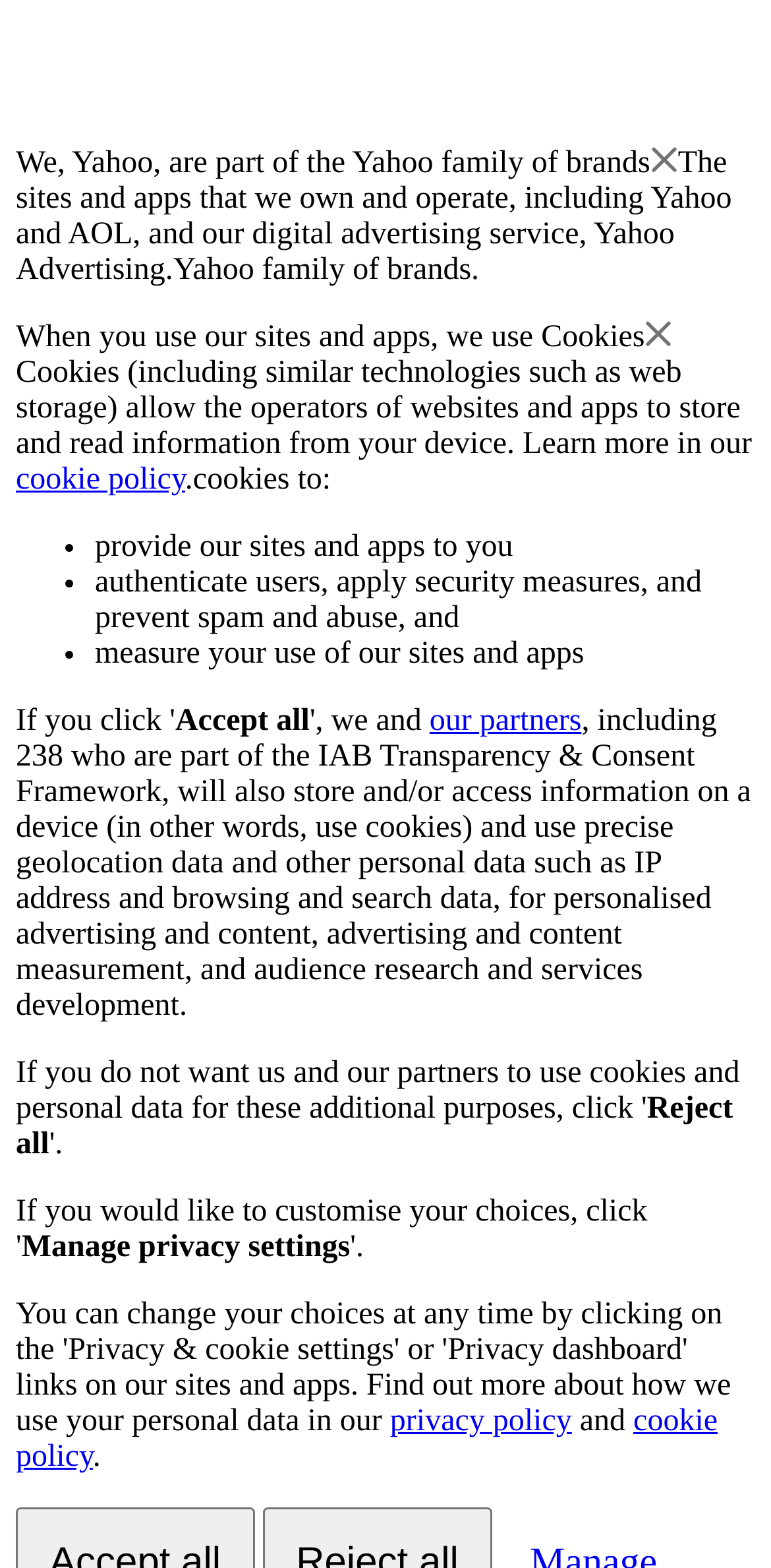Provide a single word or phrase answer to the question: 
What is the purpose of using cookies?

provide sites and apps